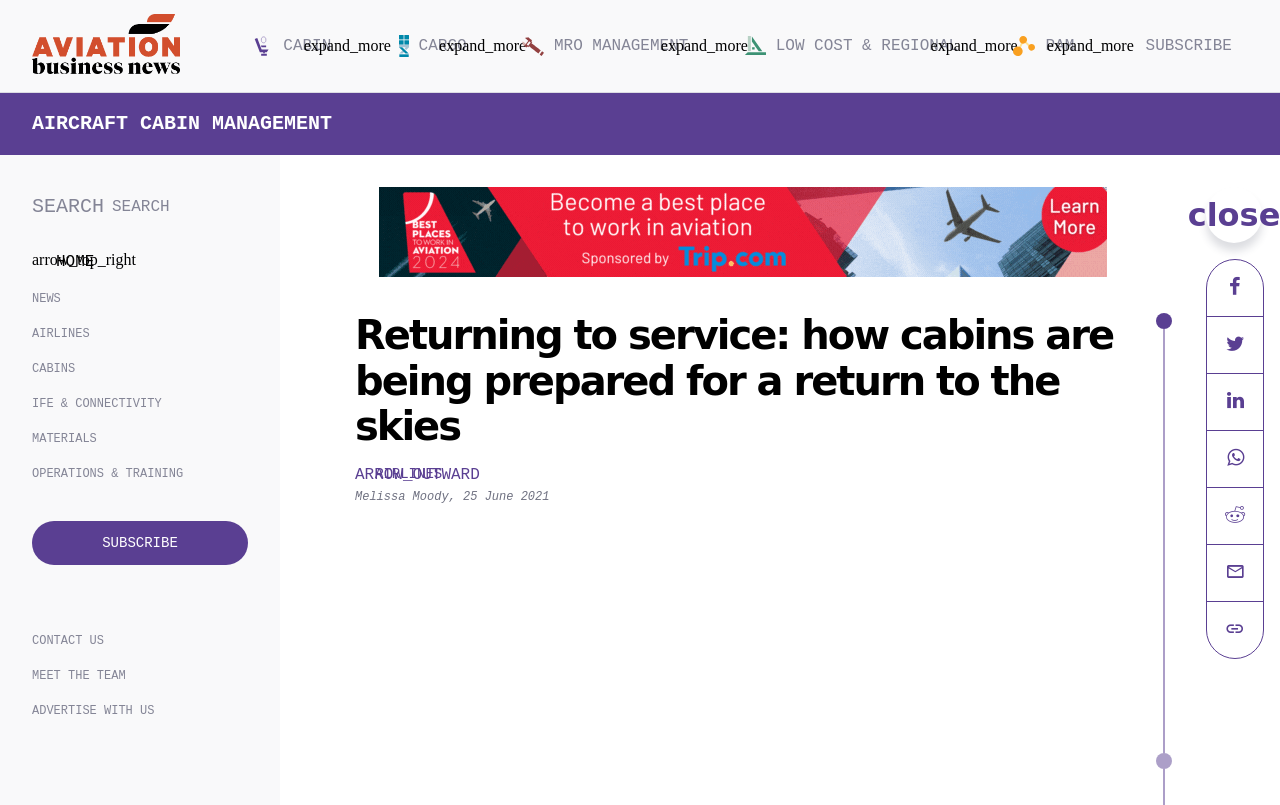What is the main topic of the webpage?
Please use the image to deliver a detailed and complete answer.

The main topic of the webpage can be inferred from the heading 'AIRCRAFT CABIN MANAGEMENT' and the article title 'Returning to service: how cabins are being prepared for a return to the skies', which suggests that the webpage is about aircraft cabin management.